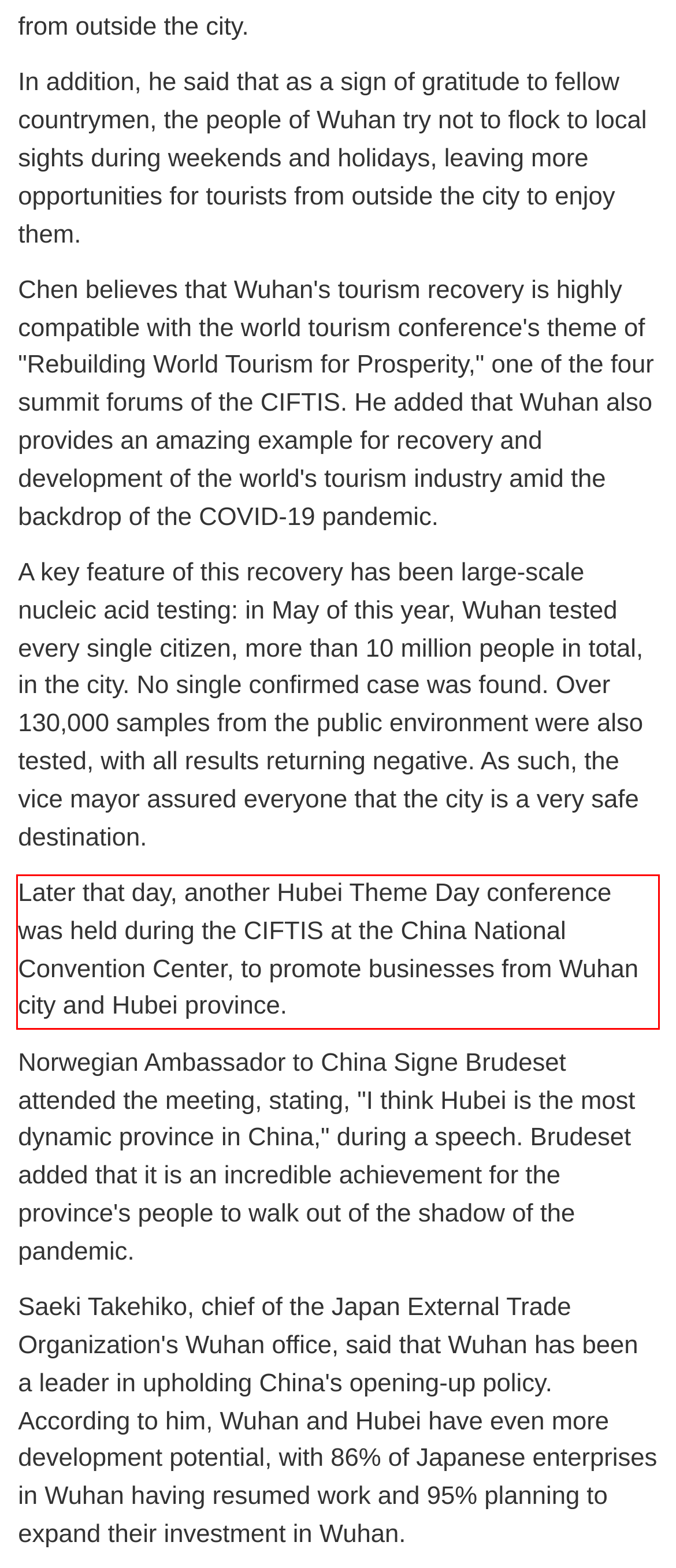Please use OCR to extract the text content from the red bounding box in the provided webpage screenshot.

Later that day, another Hubei Theme Day conference was held during the CIFTIS at the China National Convention Center, to promote businesses from Wuhan city and Hubei province.